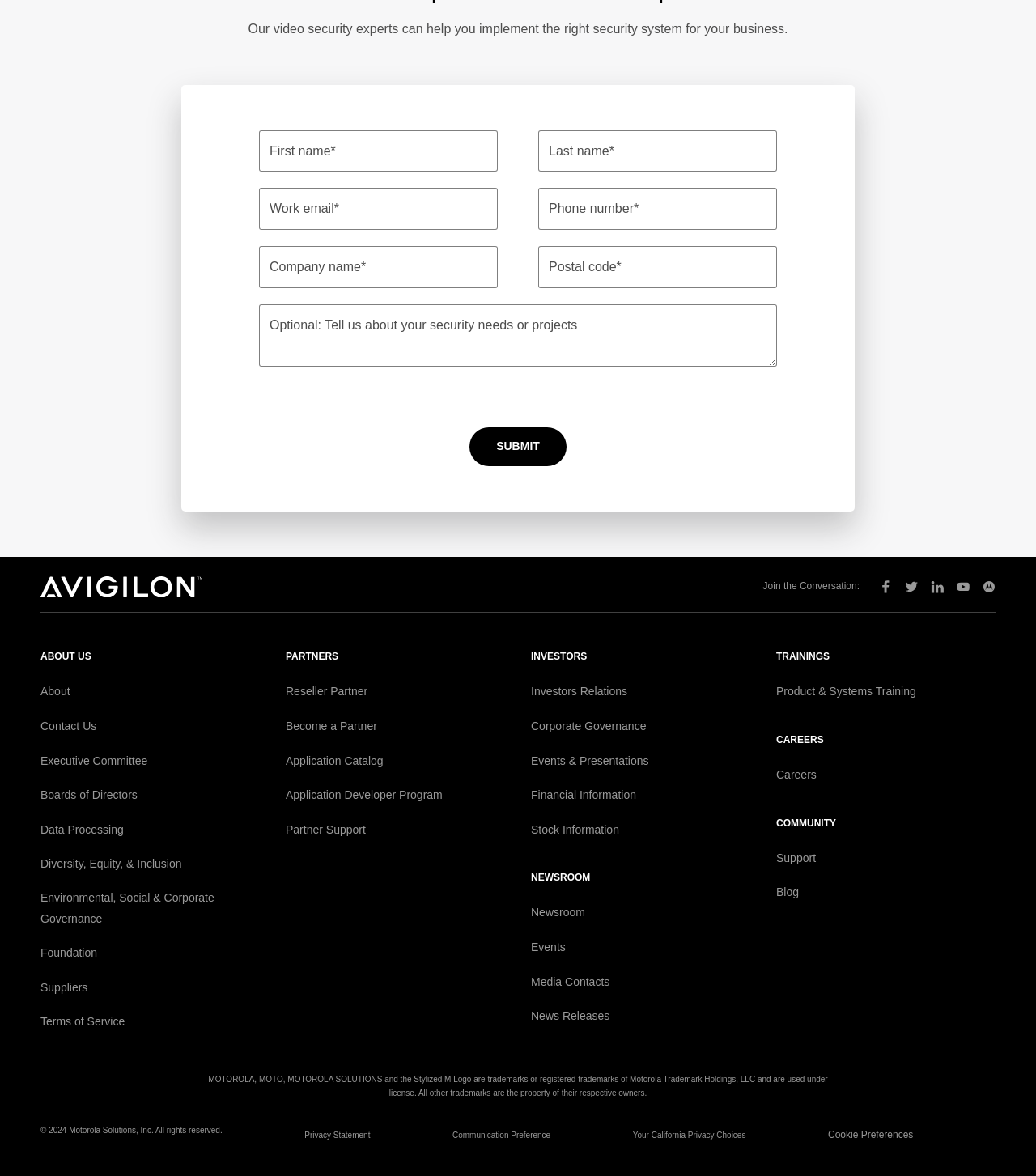What is the orientation of the menu bars?
From the image, provide a succinct answer in one word or a short phrase.

Horizontal